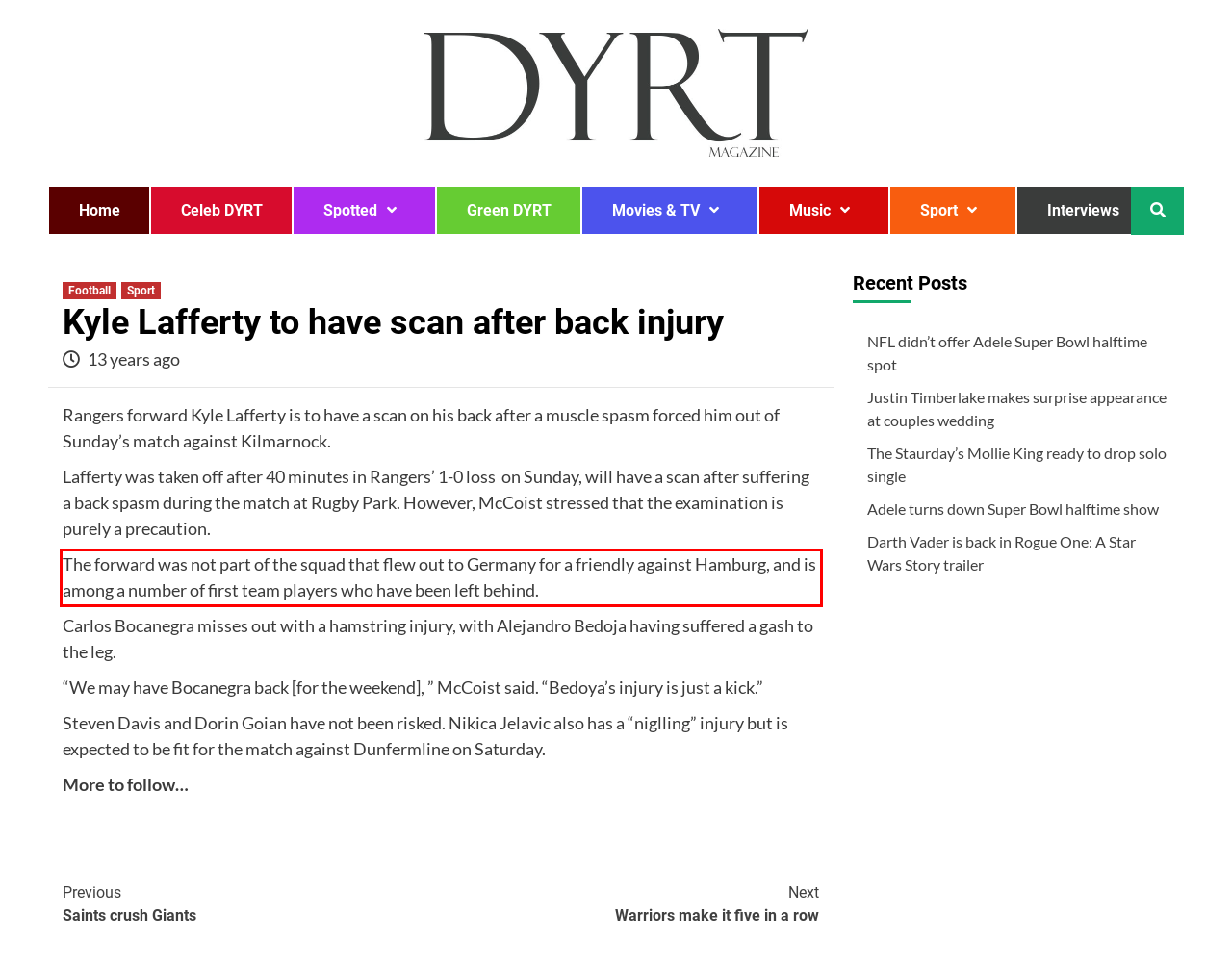Examine the screenshot of the webpage, locate the red bounding box, and generate the text contained within it.

The forward was not part of the squad that flew out to Germany for a friendly against Hamburg, and is among a number of first team players who have been left behind.